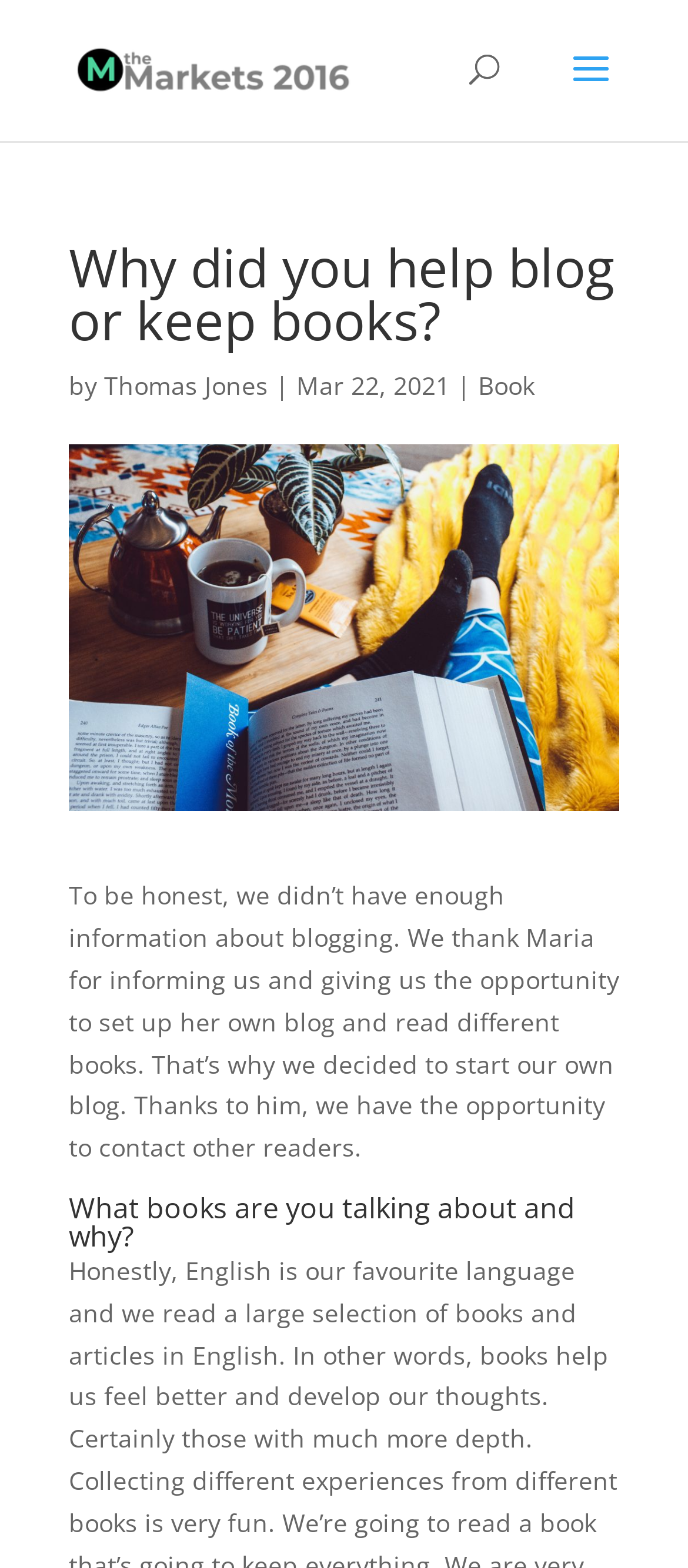Identify the bounding box coordinates for the UI element that matches this description: "Book".

[0.695, 0.235, 0.777, 0.256]